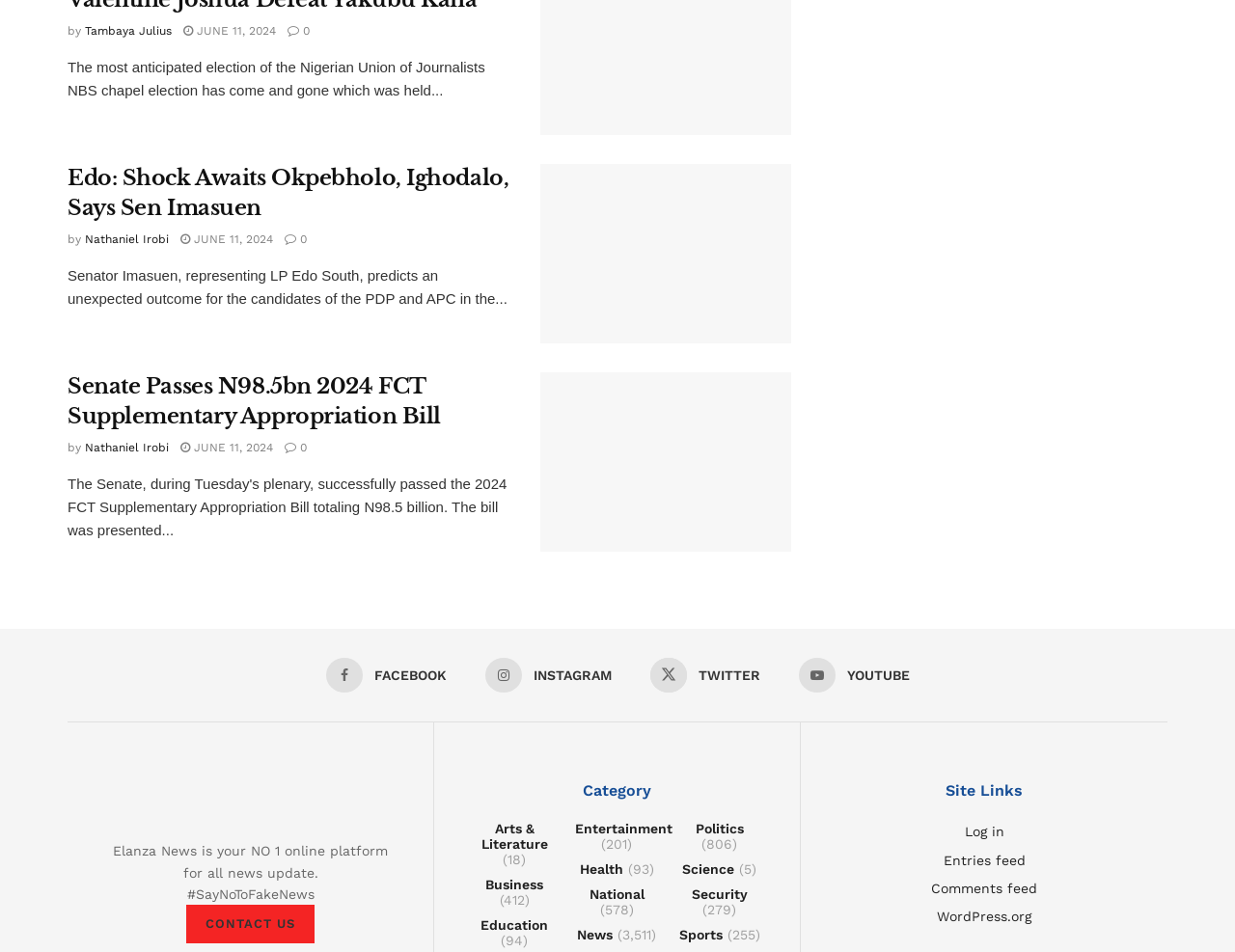Answer the question below in one word or phrase:
What is the name of the online platform?

Elanza News